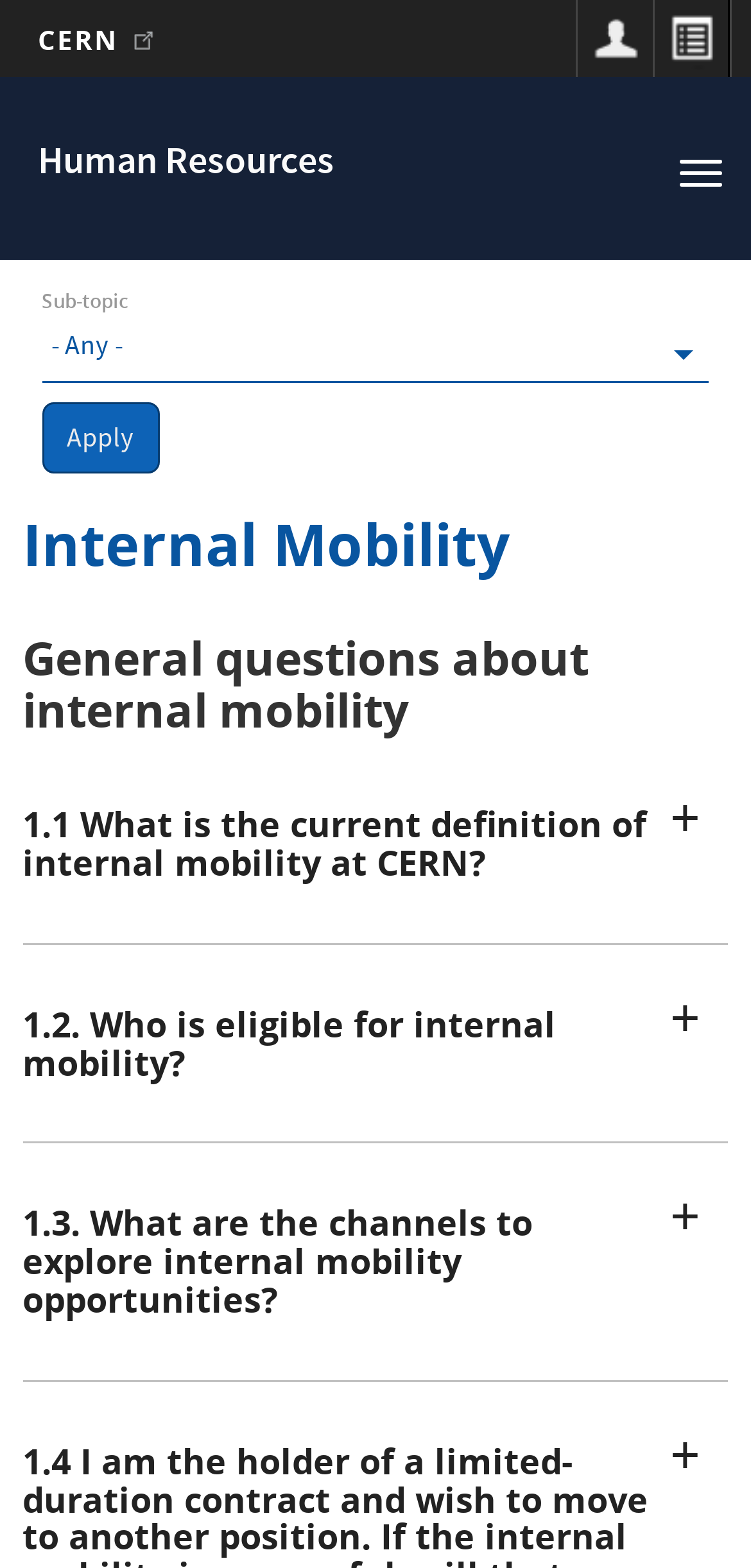Identify the bounding box for the UI element specified in this description: "Directory(link is external)". The coordinates must be four float numbers between 0 and 1, formatted as [left, top, right, bottom].

[0.868, 0.0, 0.971, 0.049]